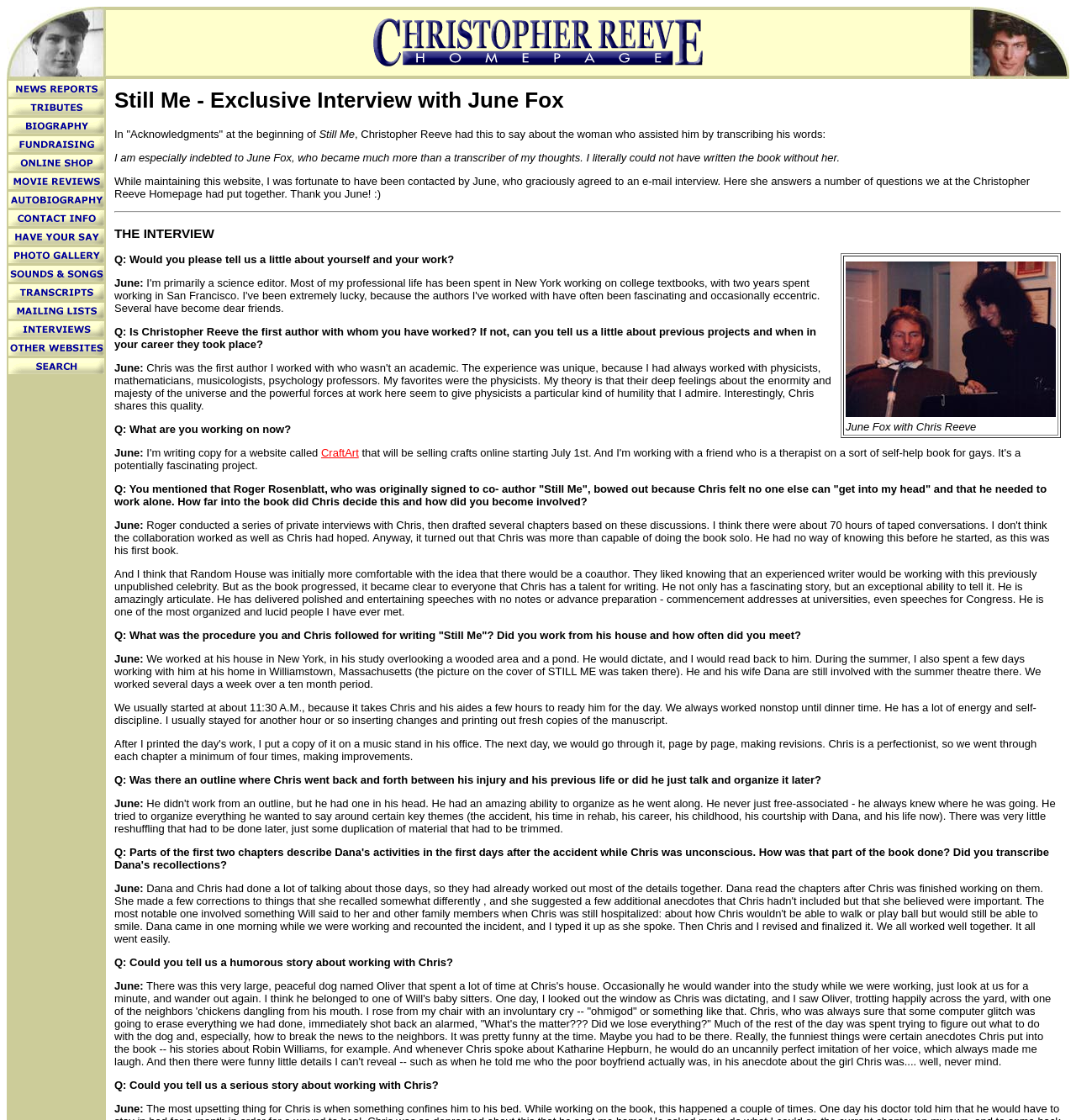What is the name of Christopher Reeve's wife?
Please elaborate on the answer to the question with detailed information.

In the interview, June Fox mentions that Christopher Reeve's wife Dana is involved with the summer theatre in Williamstown, Massachusetts, which suggests that Dana is Christopher Reeve's wife.